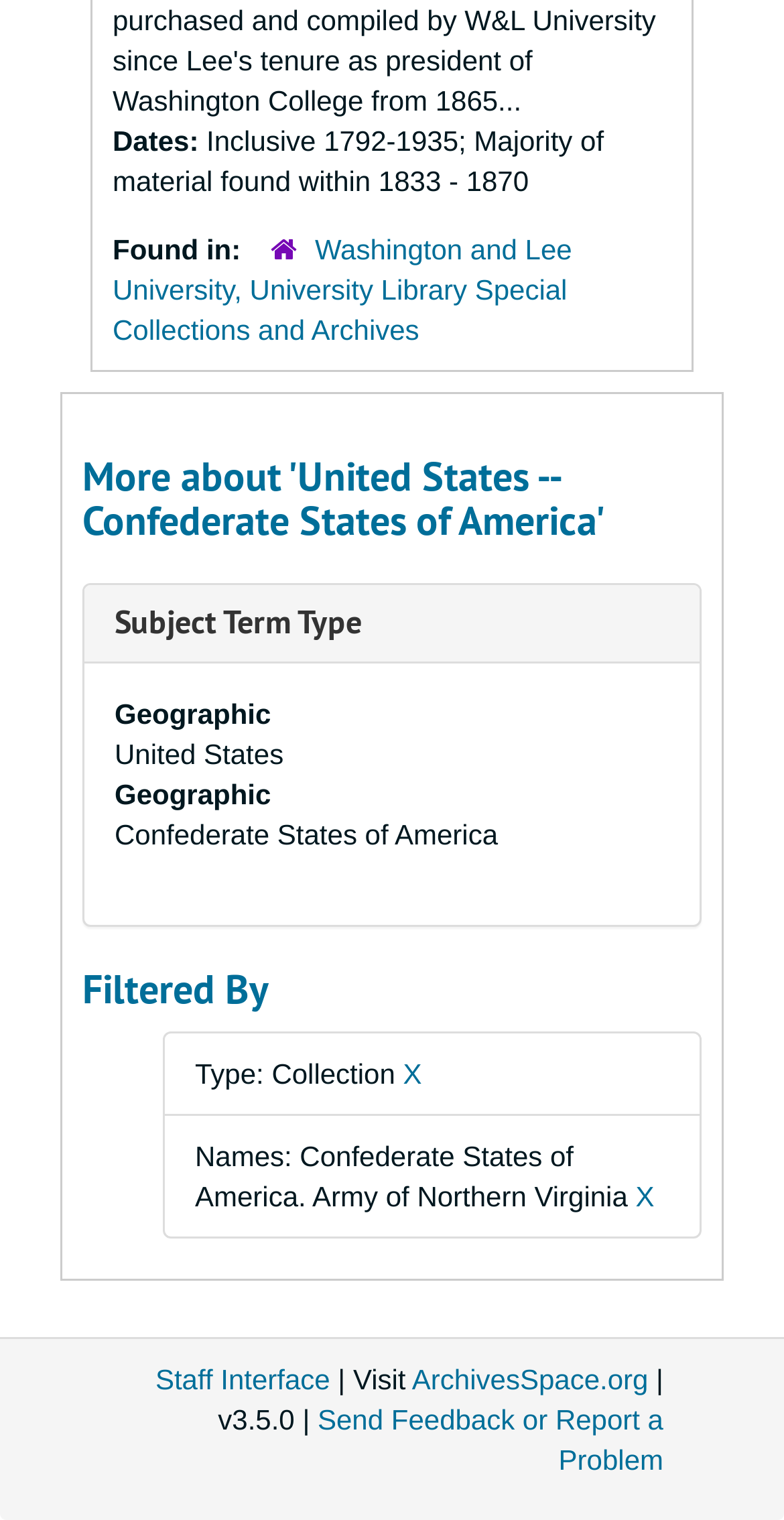Using the format (top-left x, top-left y, bottom-right x, bottom-right y), provide the bounding box coordinates for the described UI element. All values should be floating point numbers between 0 and 1: Subject Term Type

[0.146, 0.396, 0.462, 0.423]